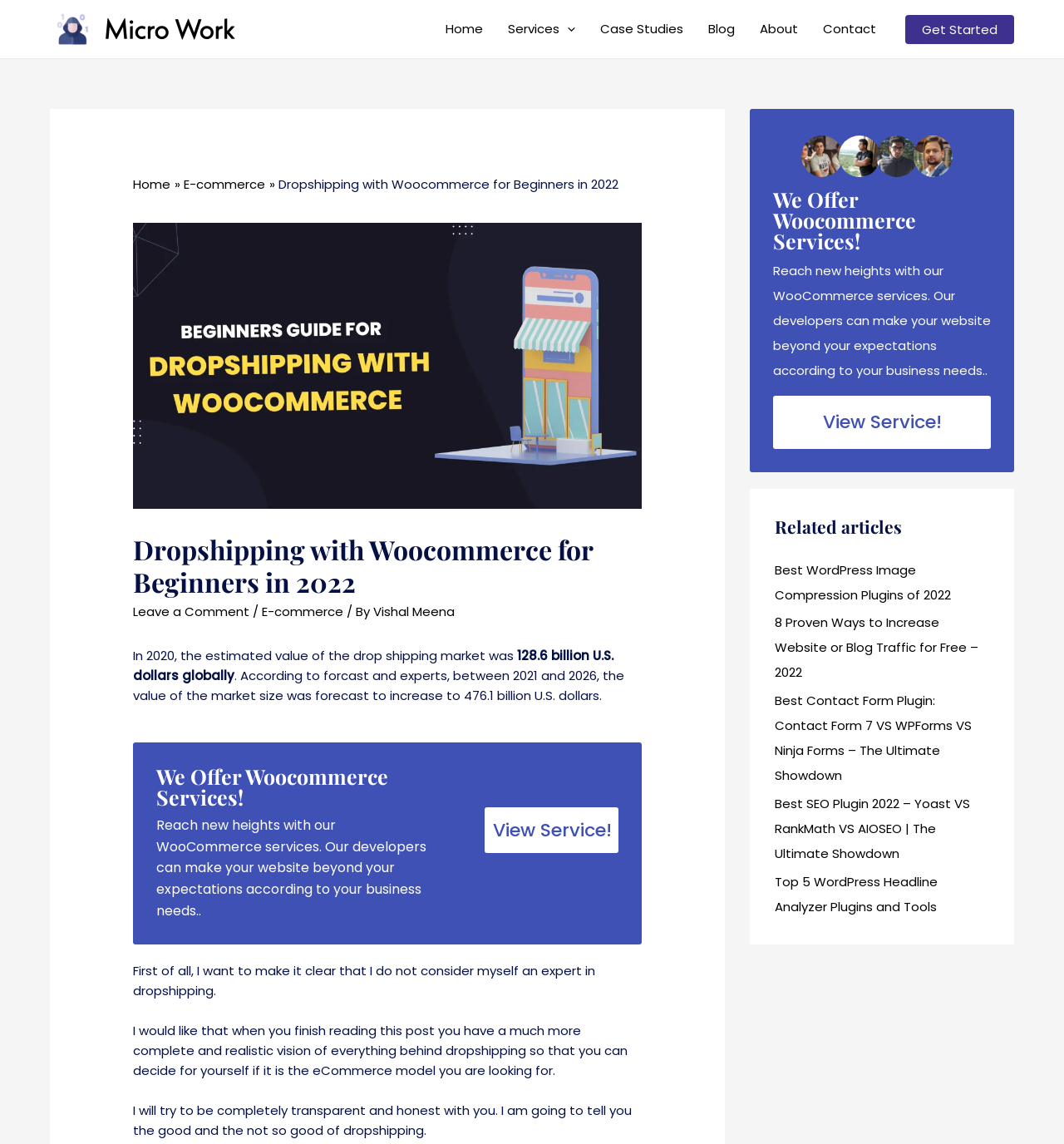How many related articles are listed?
Please answer the question with a detailed and comprehensive explanation.

The answer can be found by counting the number of links in the 'Related articles' section, which are 'Best WordPress Image Compression Plugins of 2022', '8 Proven Ways to Increase Website or Blog Traffic for Free – 2022', 'Best Contact Form Plugin: Contact Form 7 VS WPForms VS Ninja Forms – The Ultimate Showdown', 'Best SEO Plugin 2022 – Yoast VS RankMath VS AIOSEO | The Ultimate Showdown', and 'Top 5 WordPress Headline Analyzer Plugins and Tools'.